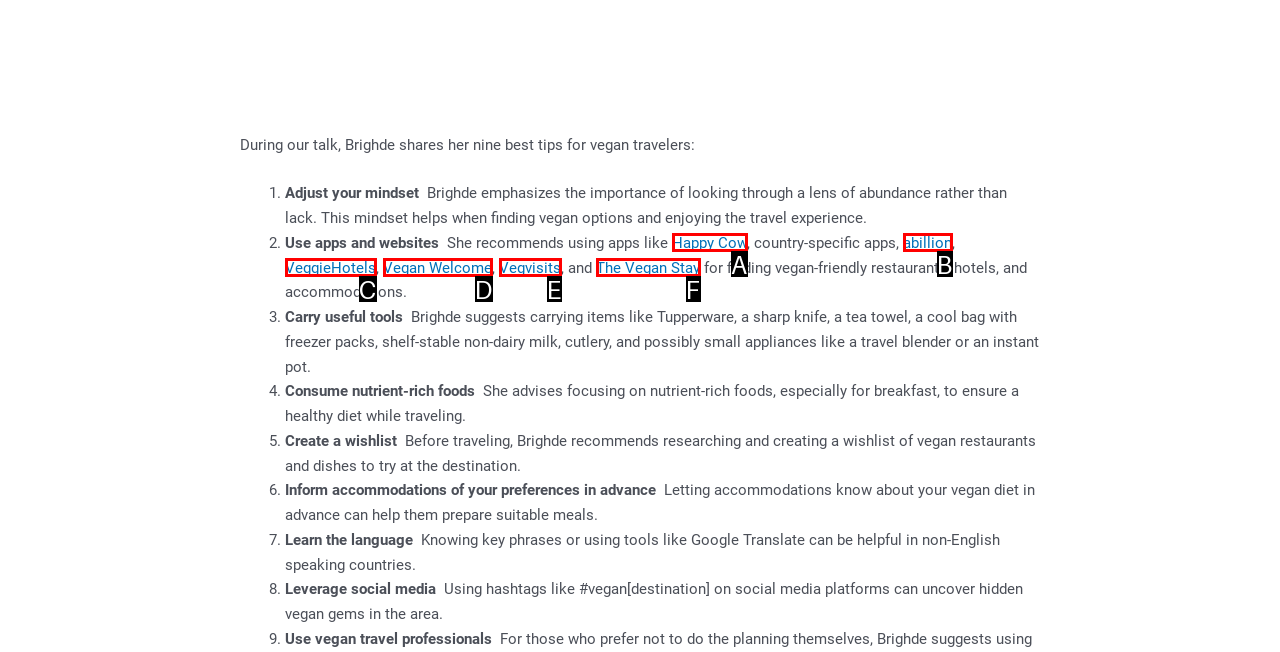From the options presented, which lettered element matches this description: Vegan Welcome
Reply solely with the letter of the matching option.

D